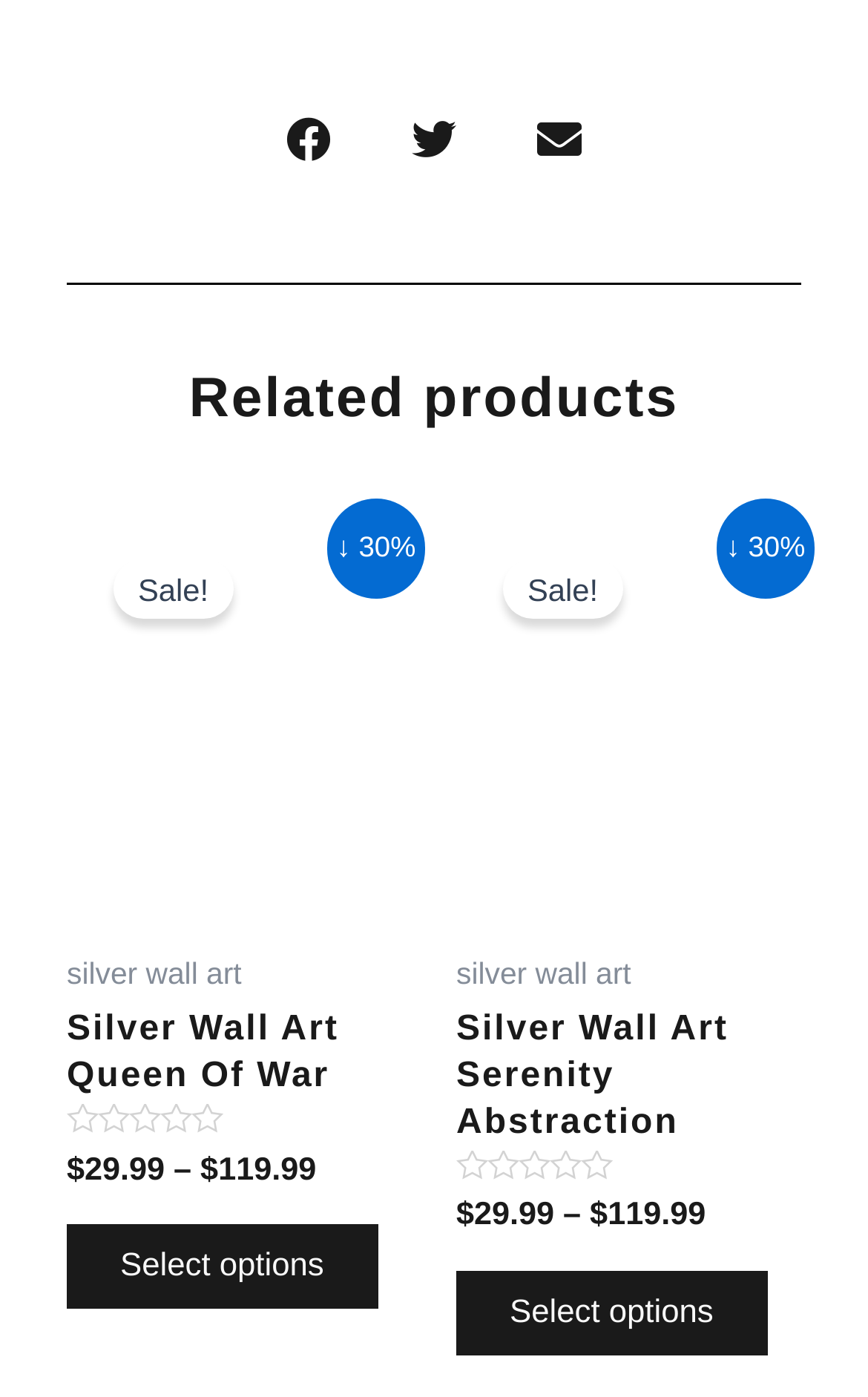Identify the coordinates of the bounding box for the element that must be clicked to accomplish the instruction: "Select options for Silver Wall Art Queen Of War".

[0.077, 0.876, 0.435, 0.937]